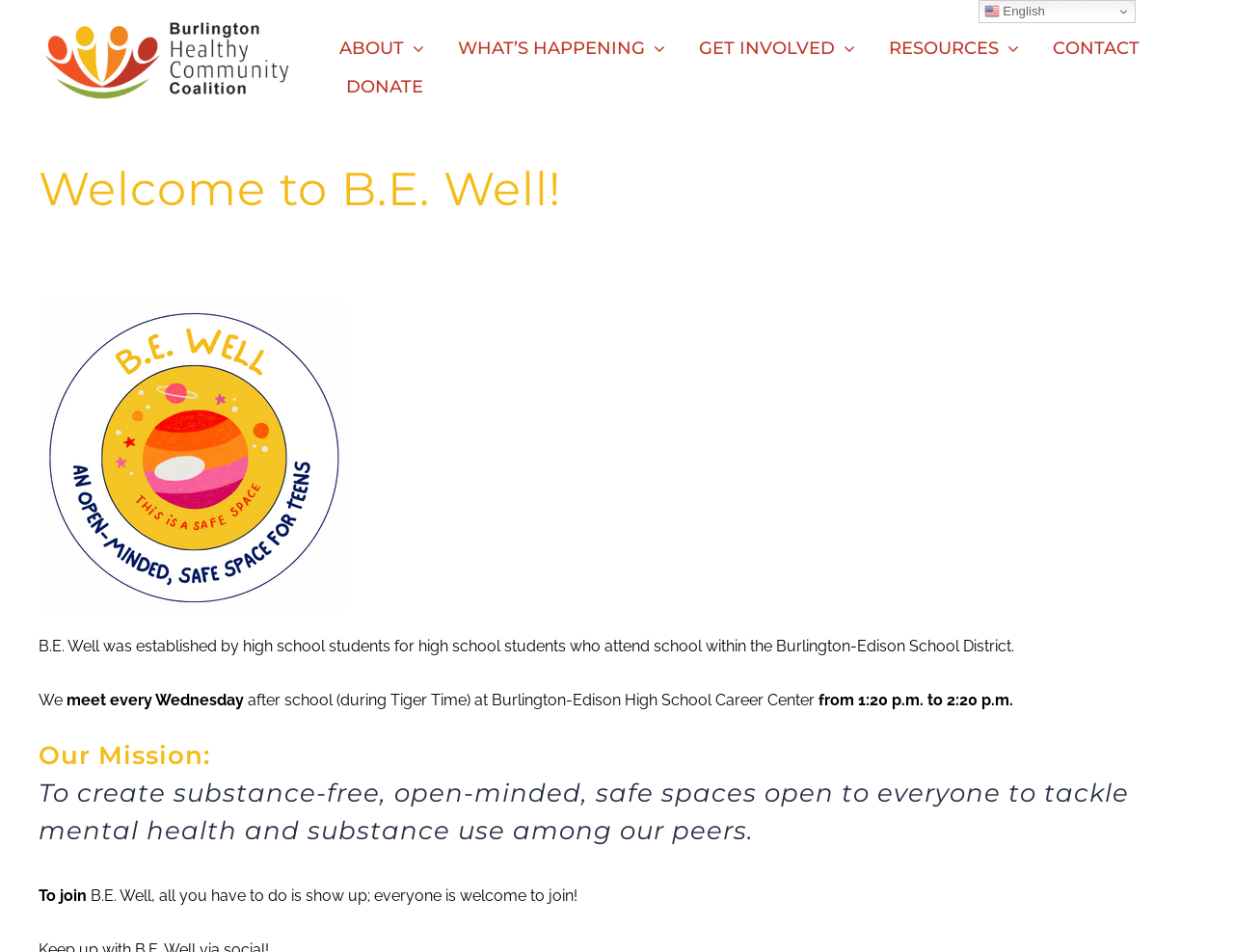What time do they meet?
Analyze the screenshot and provide a detailed answer to the question.

The meeting time is mentioned in the static text, which states that they meet from 1:20 p.m. to 2:20 p.m. every Wednesday.